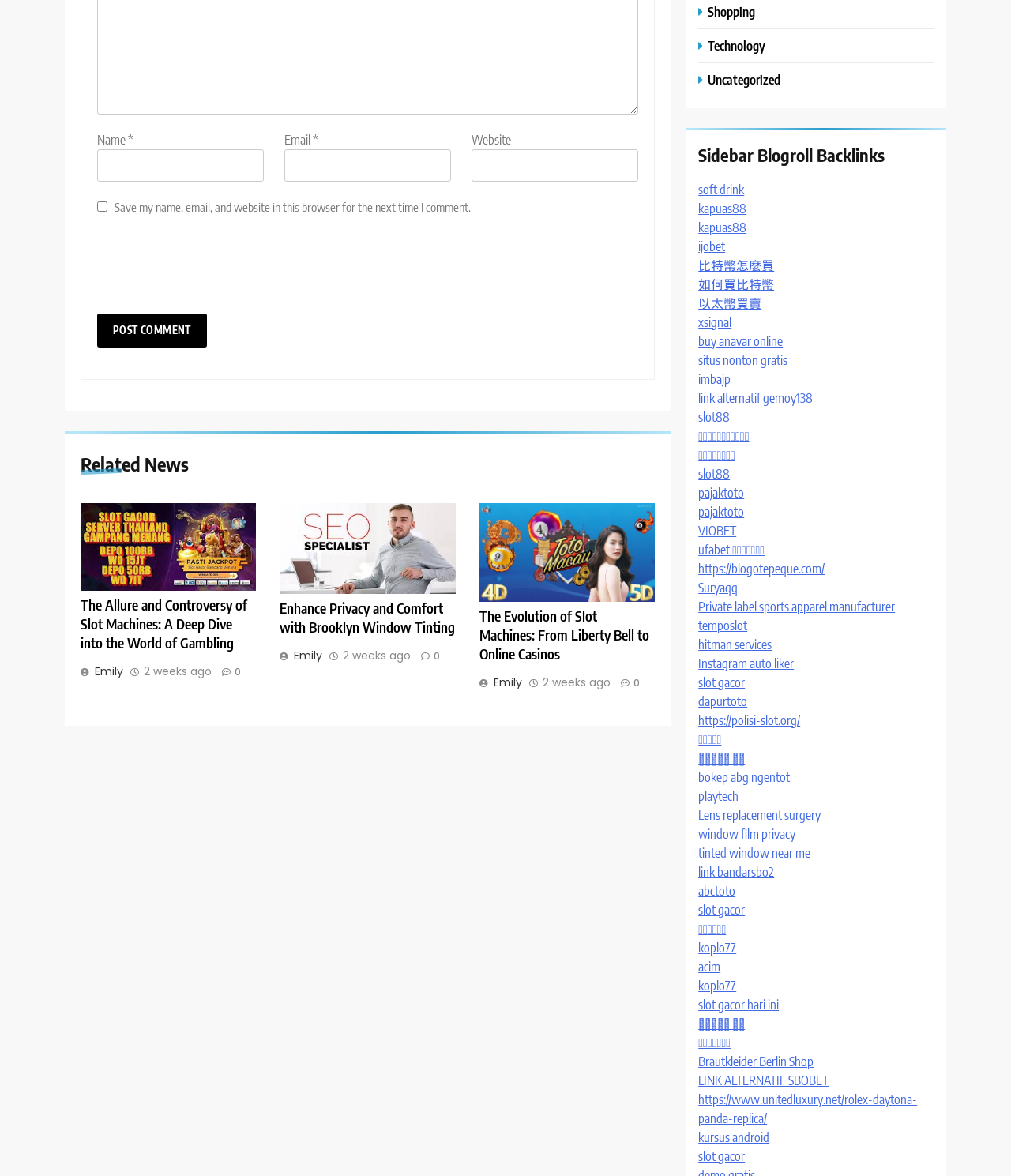Locate the bounding box coordinates of the region to be clicked to comply with the following instruction: "Read 'The Allure and Controversy of Slot Machines: A Deep Dive into the World of Gambling'". The coordinates must be four float numbers between 0 and 1, in the form [left, top, right, bottom].

[0.08, 0.507, 0.245, 0.554]